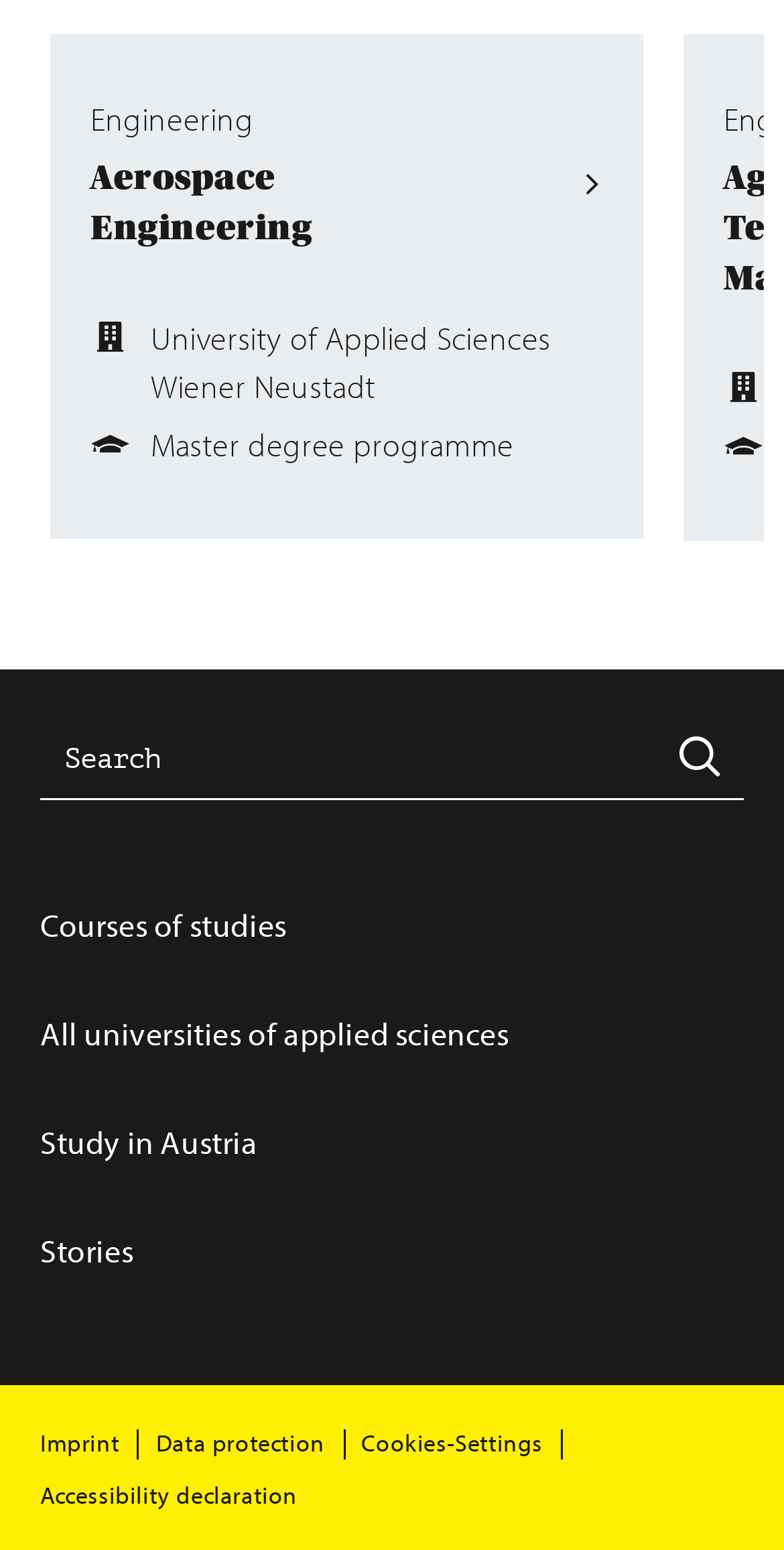Provide a one-word or brief phrase answer to the question:
How many links are there in the footer section?

4